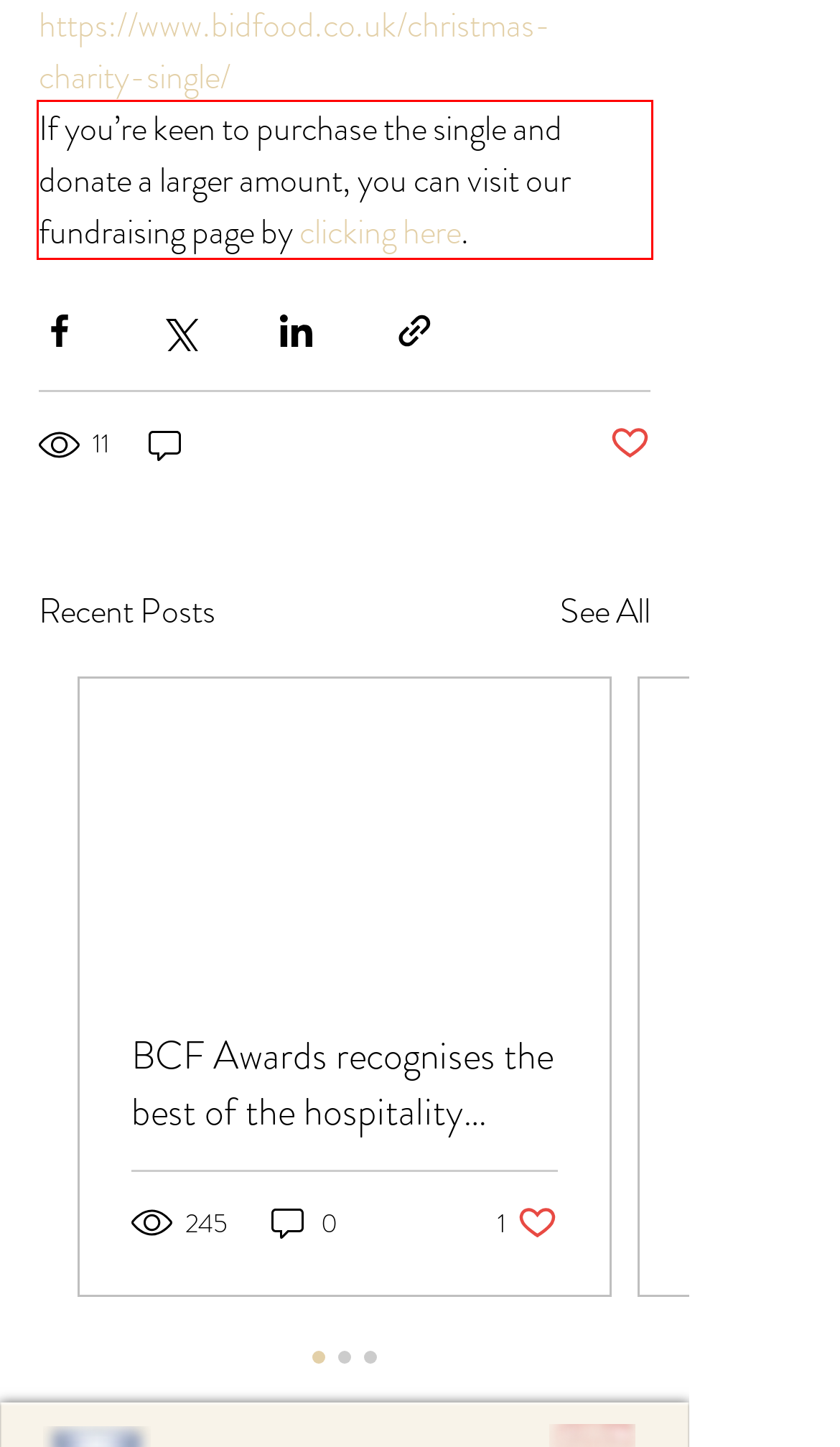The screenshot provided shows a webpage with a red bounding box. Apply OCR to the text within this red bounding box and provide the extracted content.

If you’re keen to purchase the single and donate a larger amount, you can visit our fundraising page by clicking here.